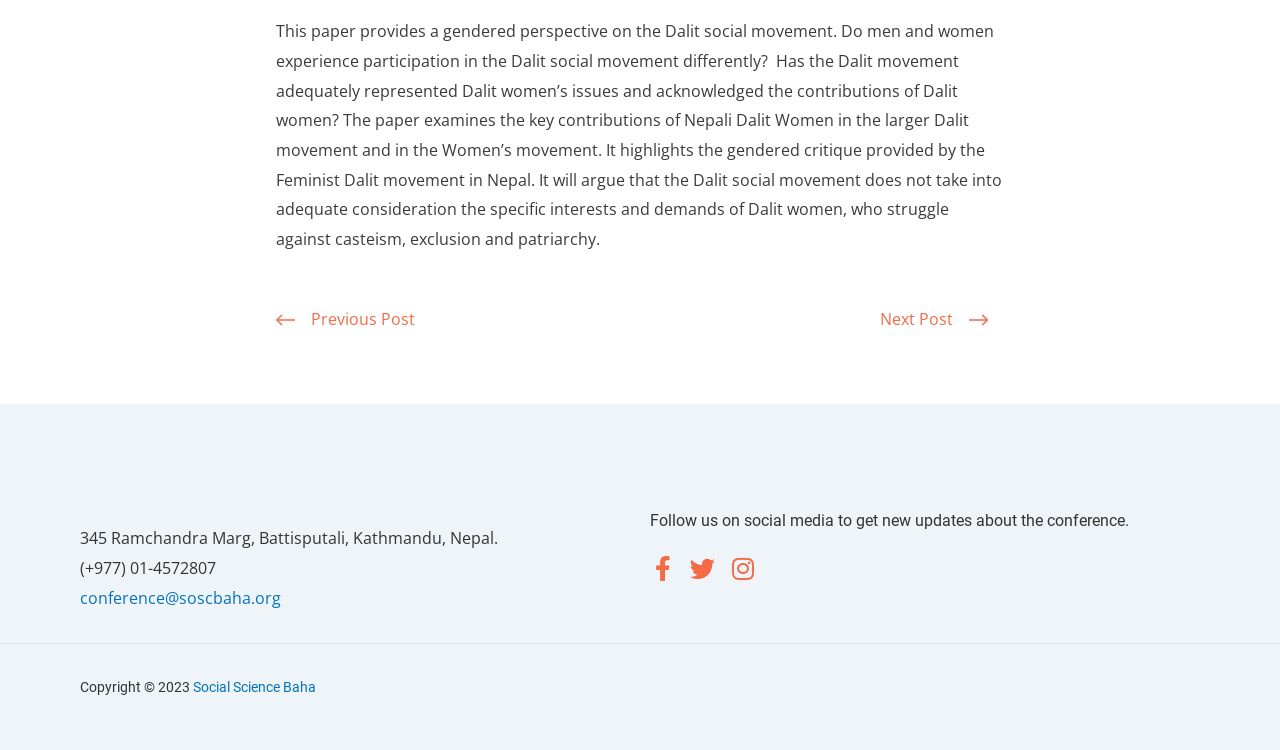How can one contact the organization?
Using the information from the image, answer the question thoroughly.

One can contact the organization by phone at (+977) 01-4572807 or by email at conference@soscbaha.org, as mentioned at the bottom of the webpage.